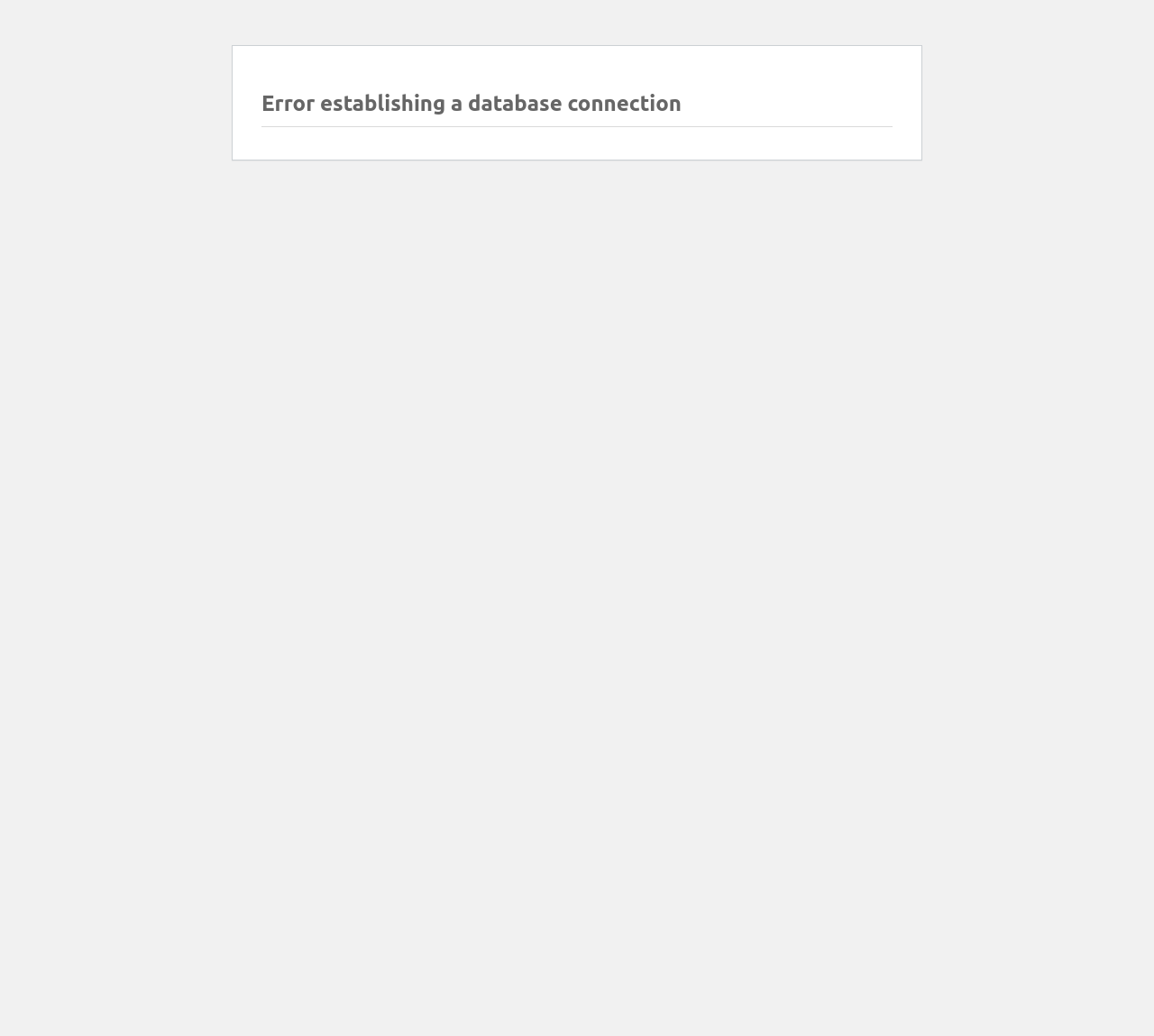What is the main heading displayed on the webpage? Please provide the text.

Error establishing a database connection